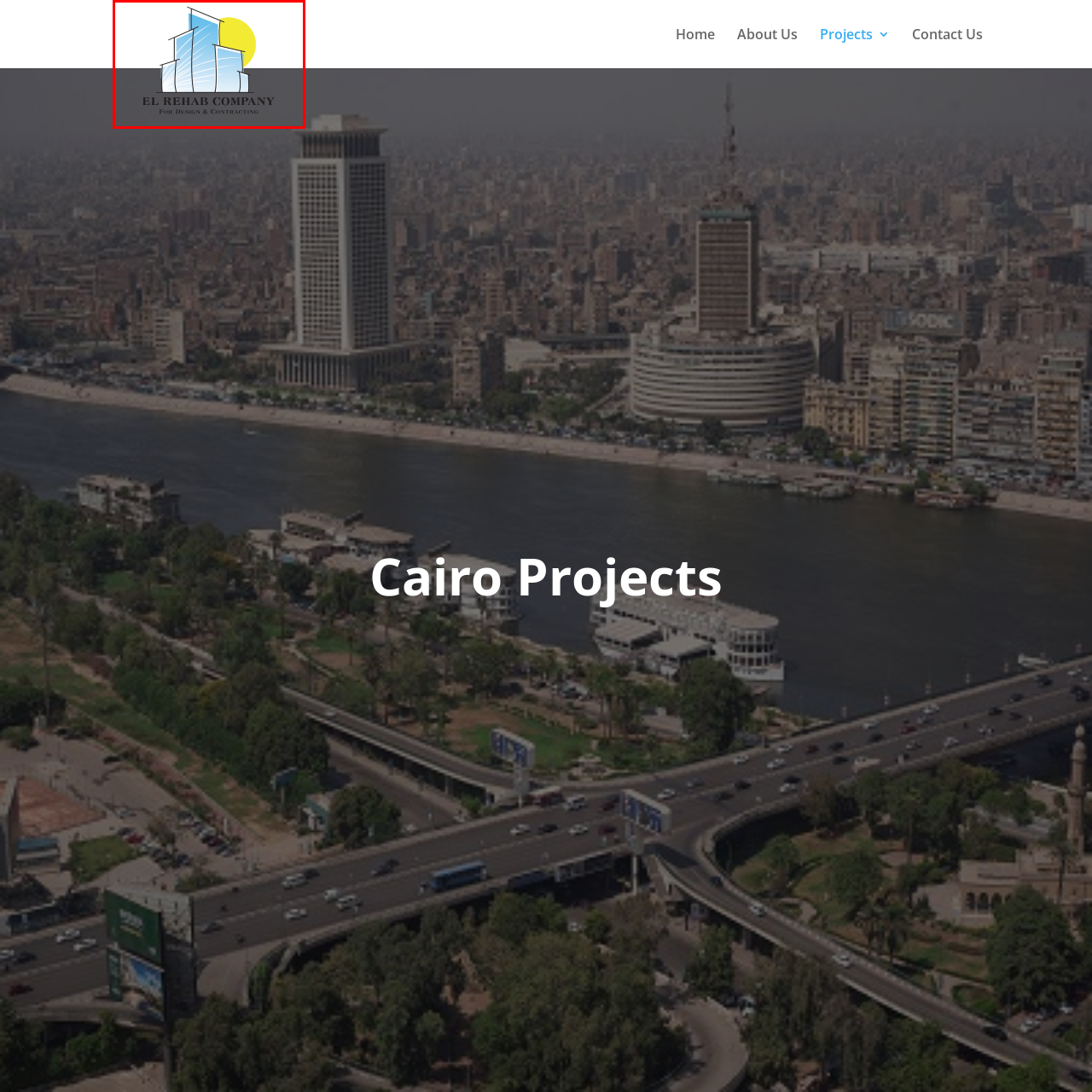Offer a detailed explanation of the elements found within the defined red outline.

The image features the logo of El Rehab Company, a firm specializing in design and contracting. The logo showcases a stylized representation of modern buildings, characterized by sleek lines and a combination of blue glass elements that reflect a contemporary architectural style. Behind the buildings is a large, bright yellow sun, symbolizing optimism and innovation. The company’s name, "EL REHAB COMPANY," is prominently displayed below the graphic in bold, elegant lettering, accompanied by the tagline "For Design & Contracting," which emphasizes its dual focus on both creative design and construction services. This visual identity exudes professionalism and a commitment to high-quality projects within the construction industry.